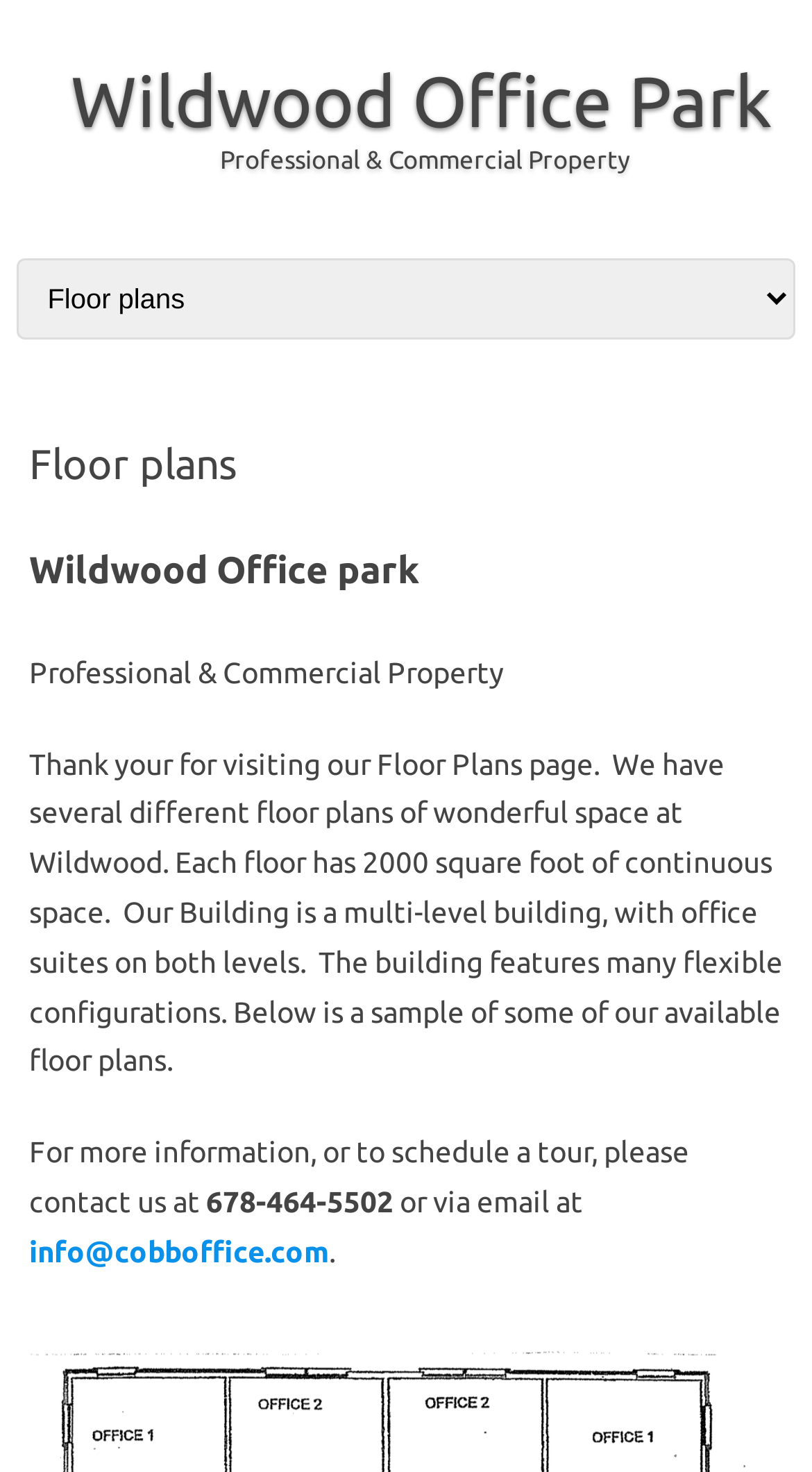What type of property is Wildwood Office Park?
We need a detailed and meticulous answer to the question.

Based on the webpage, specifically the StaticText element 'Professional & Commercial Property', it can be inferred that Wildwood Office Park is a professional and commercial property.